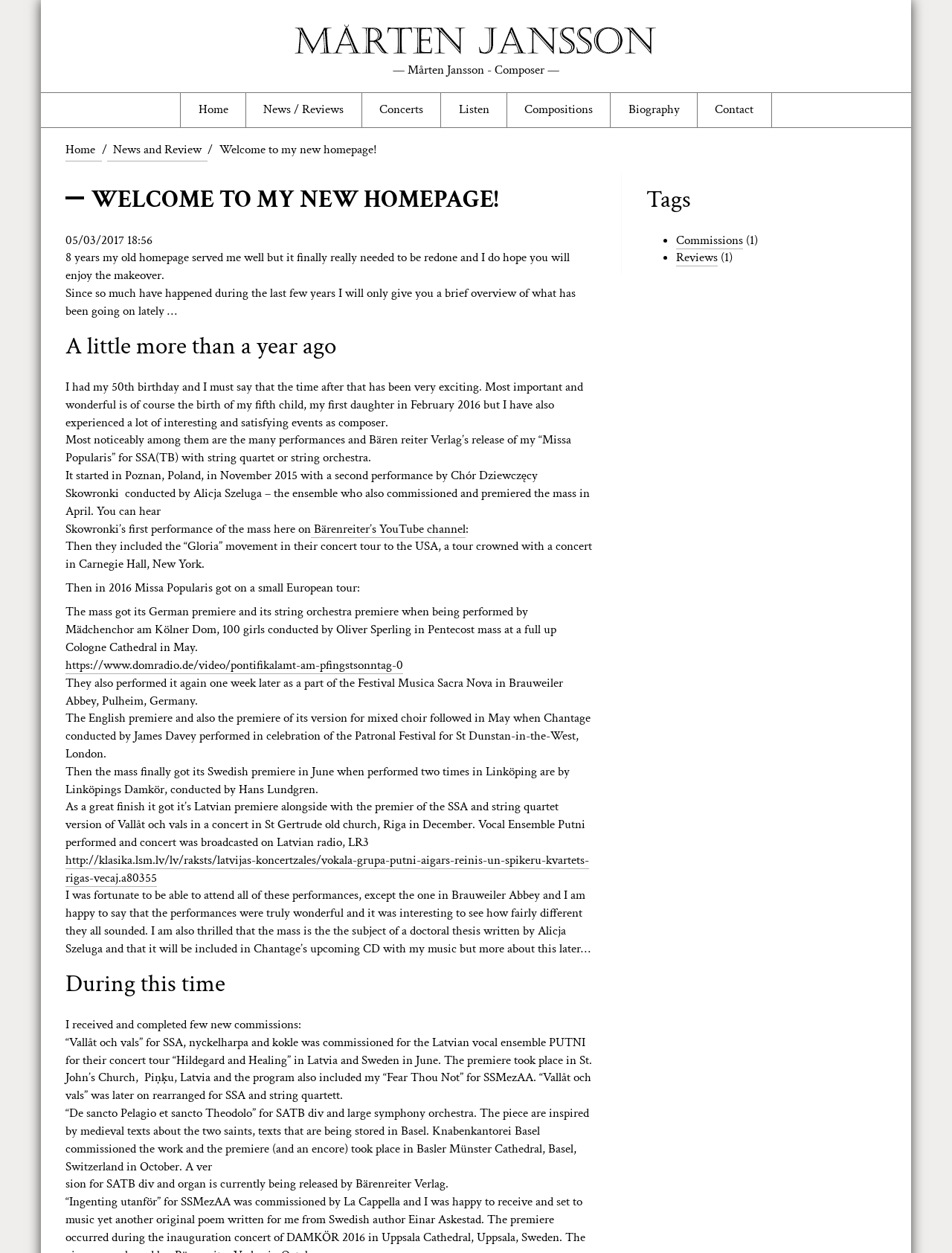Locate the bounding box coordinates of the clickable region to complete the following instruction: "Contact Mårten Jansson."

[0.733, 0.074, 0.811, 0.102]